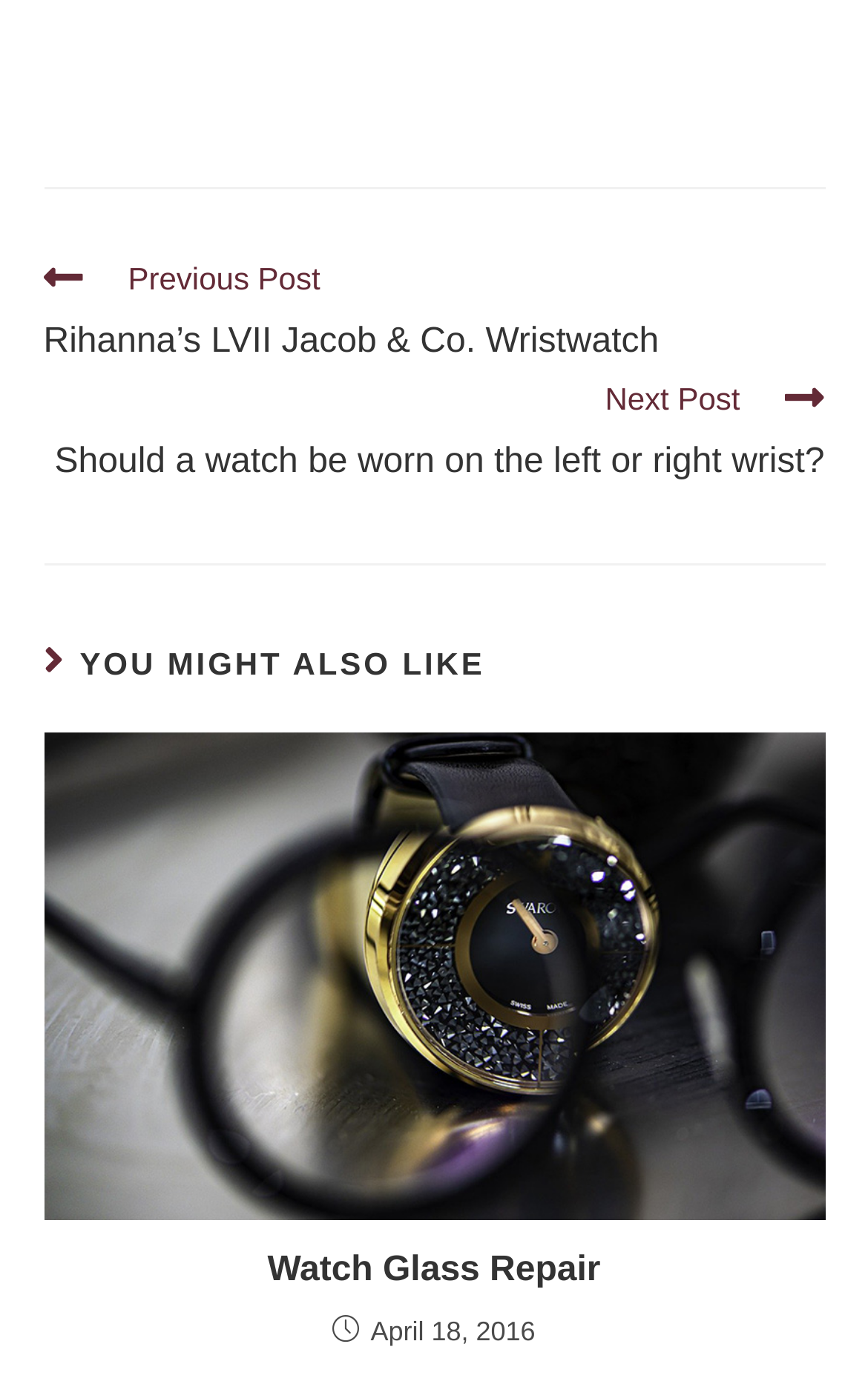Provide your answer in one word or a succinct phrase for the question: 
What is the purpose of the 'Read more articles' navigation?

To read more articles